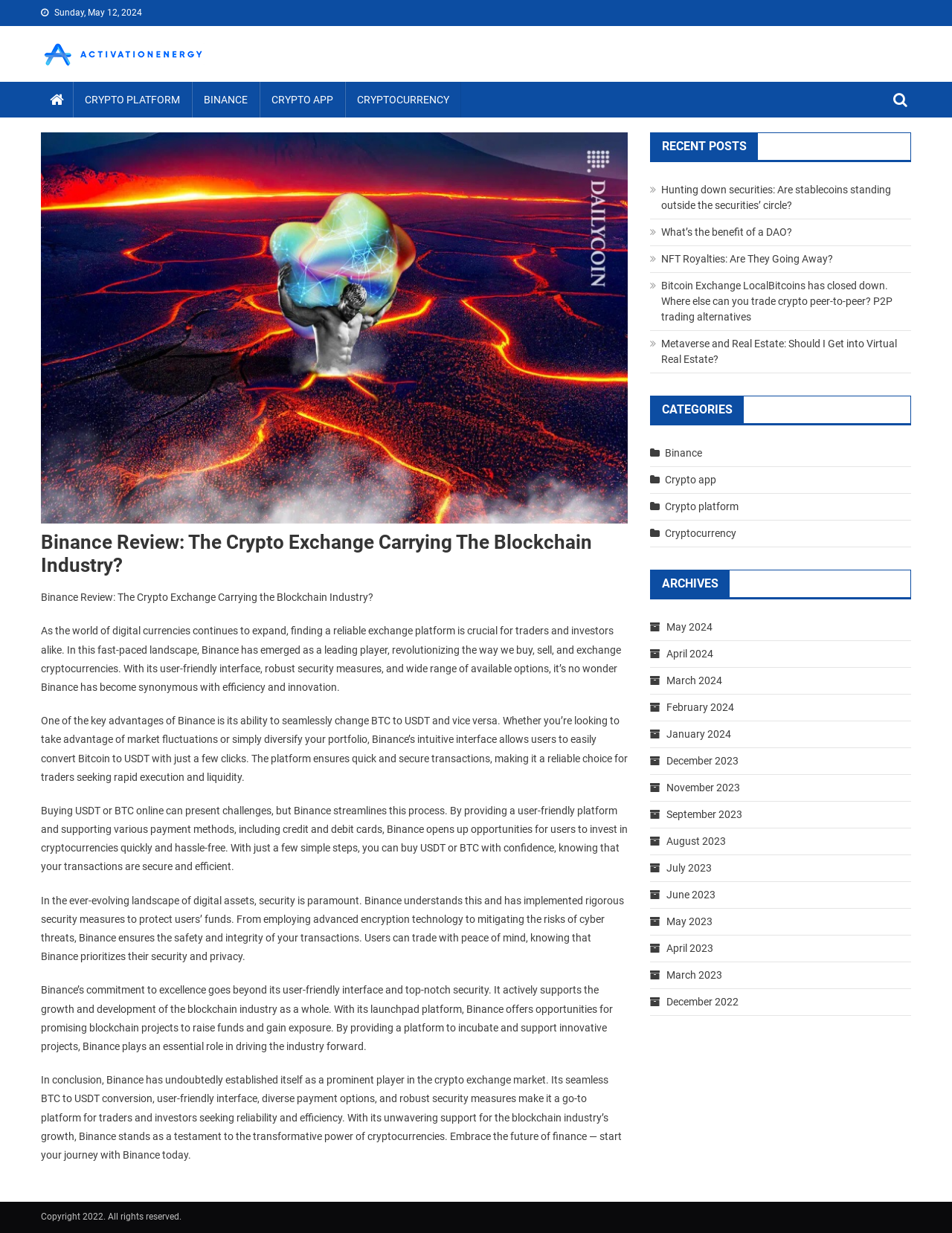Could you locate the bounding box coordinates for the section that should be clicked to accomplish this task: "Read the 'Binance Review' article".

[0.043, 0.431, 0.659, 0.468]